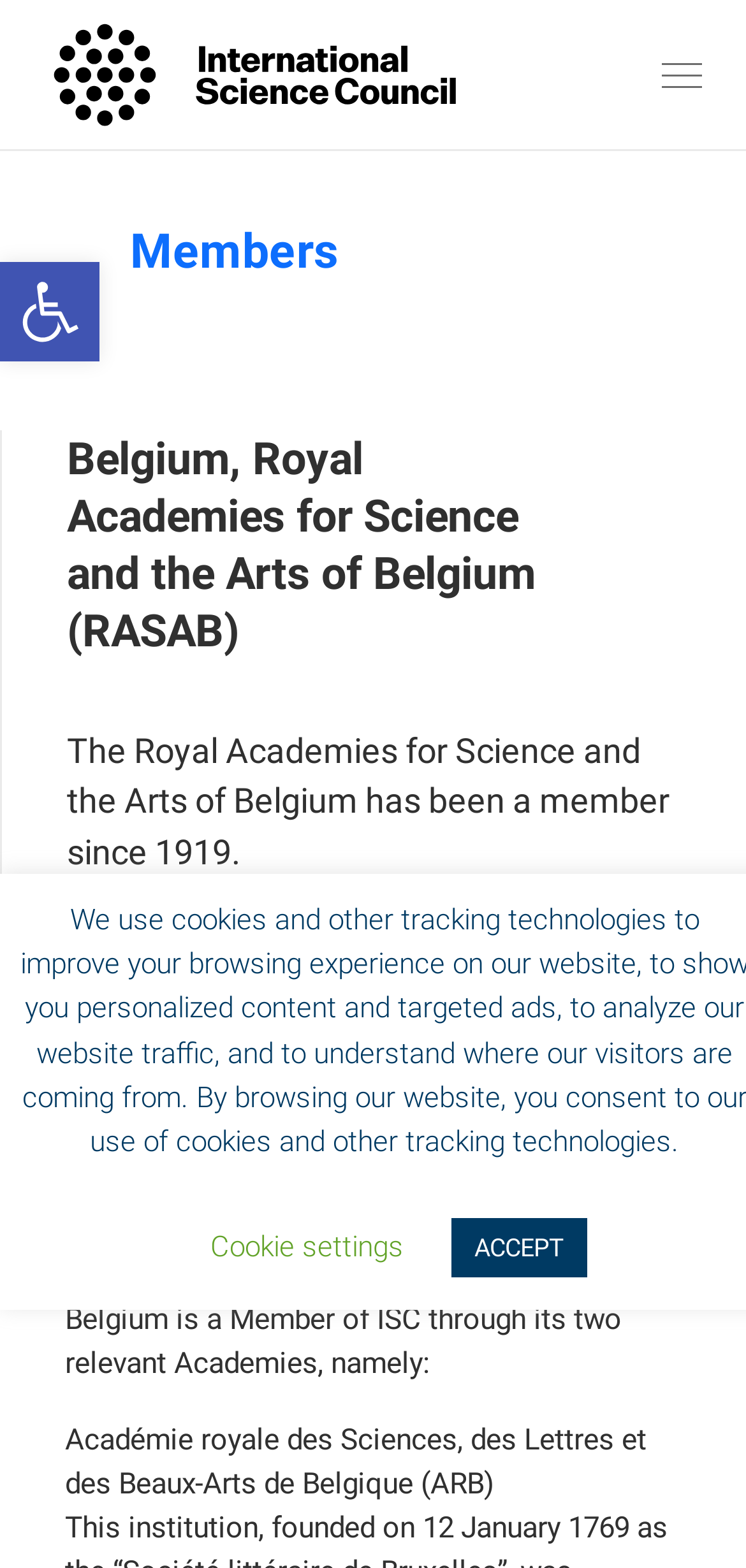What is the country of the Royal Academies for Science and the Arts?
From the screenshot, supply a one-word or short-phrase answer.

Belgium